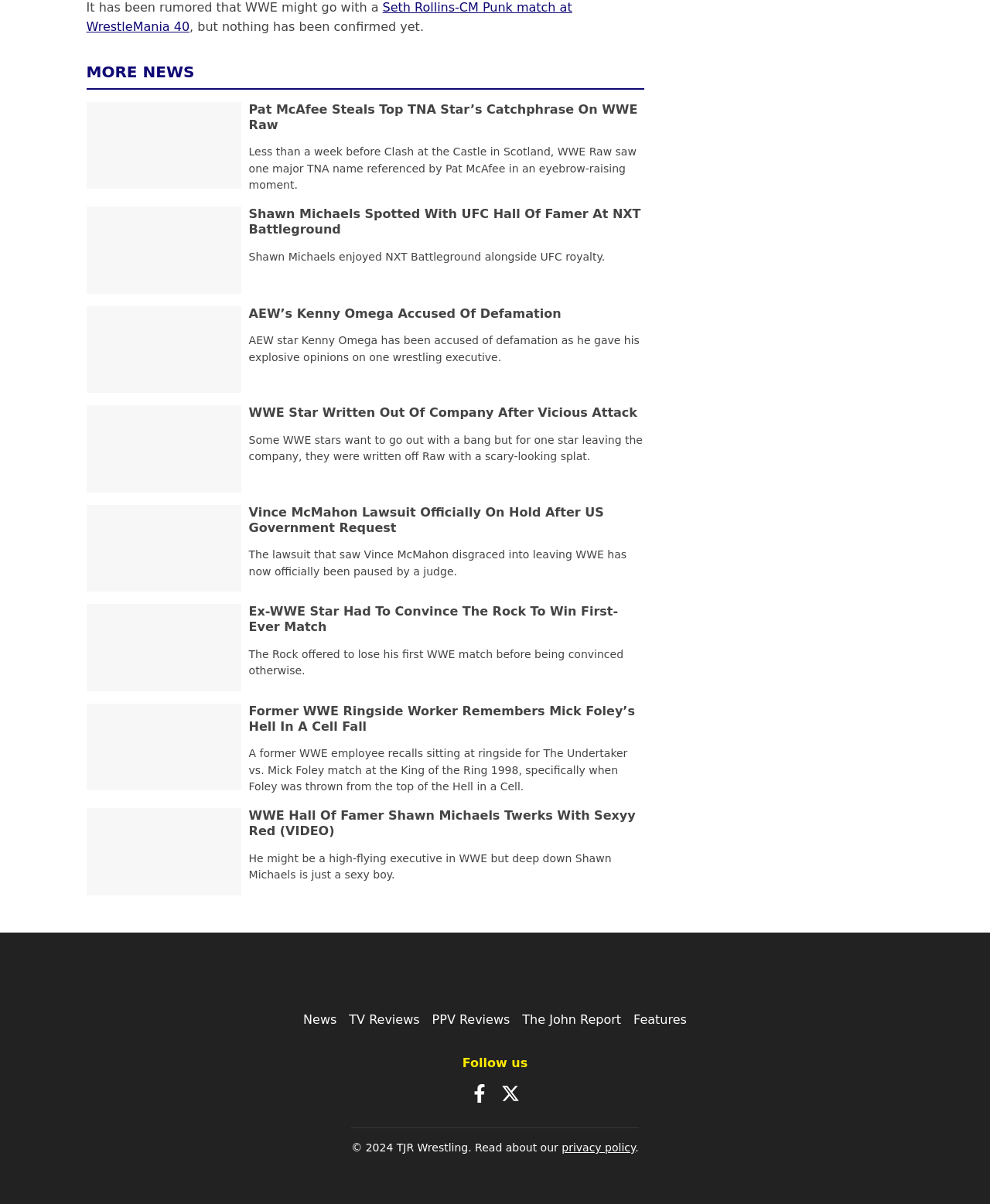Specify the bounding box coordinates of the area that needs to be clicked to achieve the following instruction: "Click on the 'agriculture' link".

None